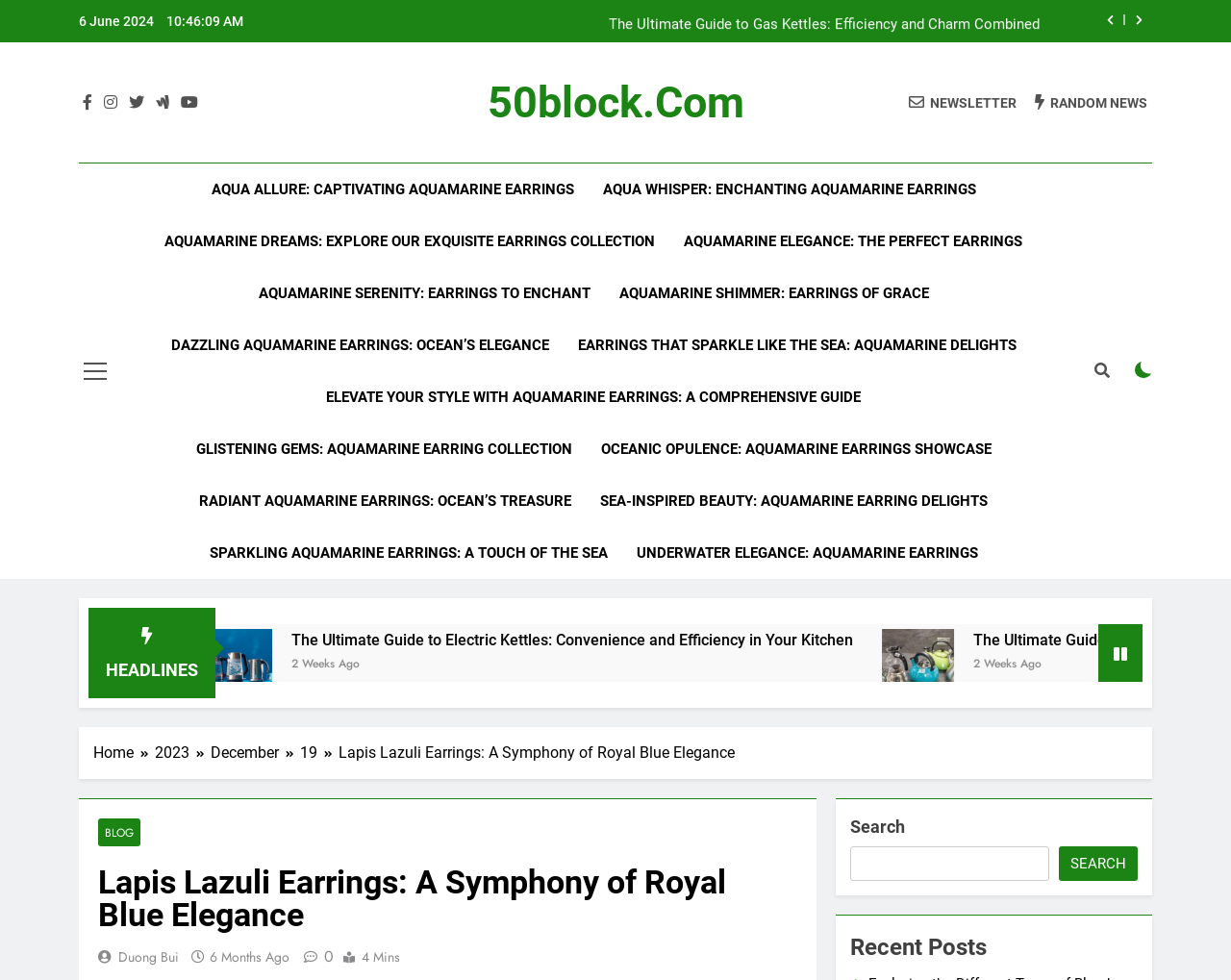How many links are there in the 'Recent Posts' section?
Look at the image and answer the question using a single word or phrase.

10